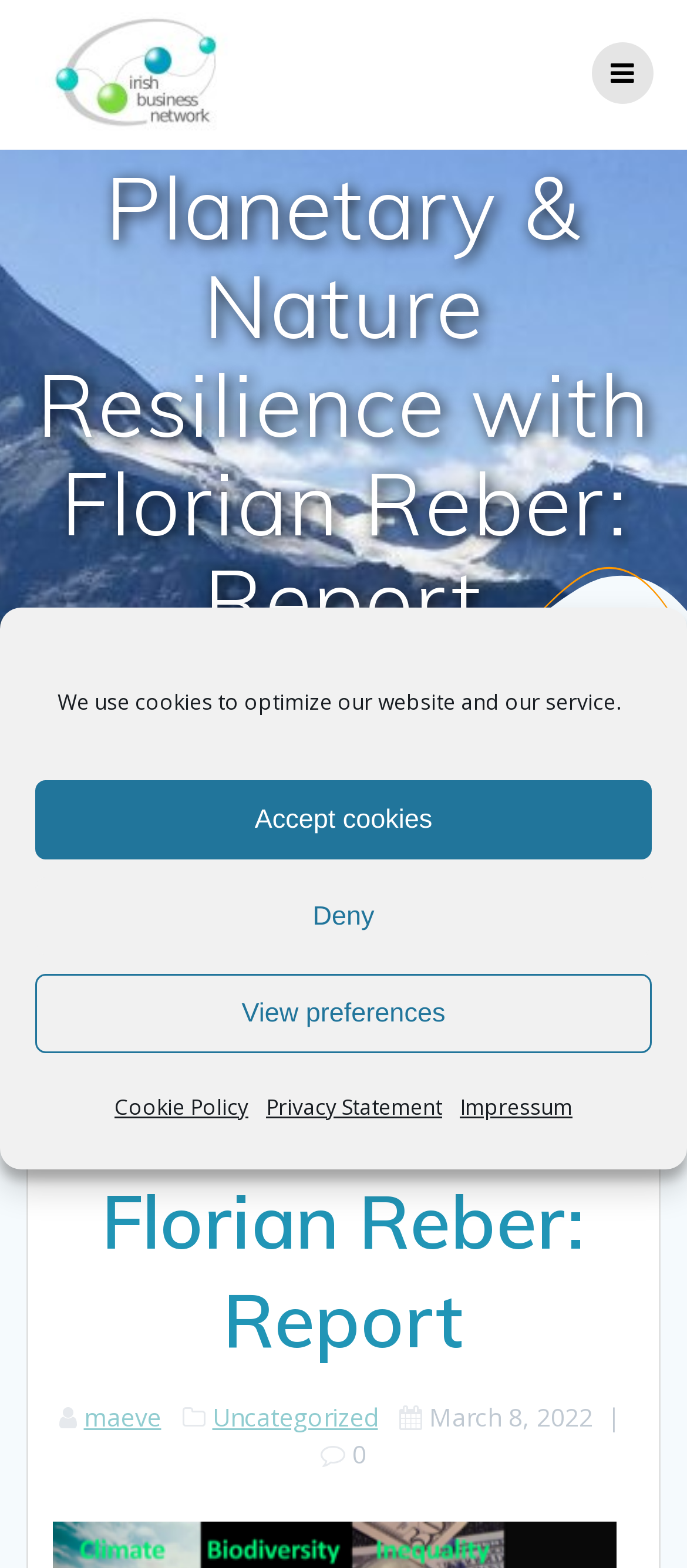Give a short answer using one word or phrase for the question:
How many links are there in the footer section?

3